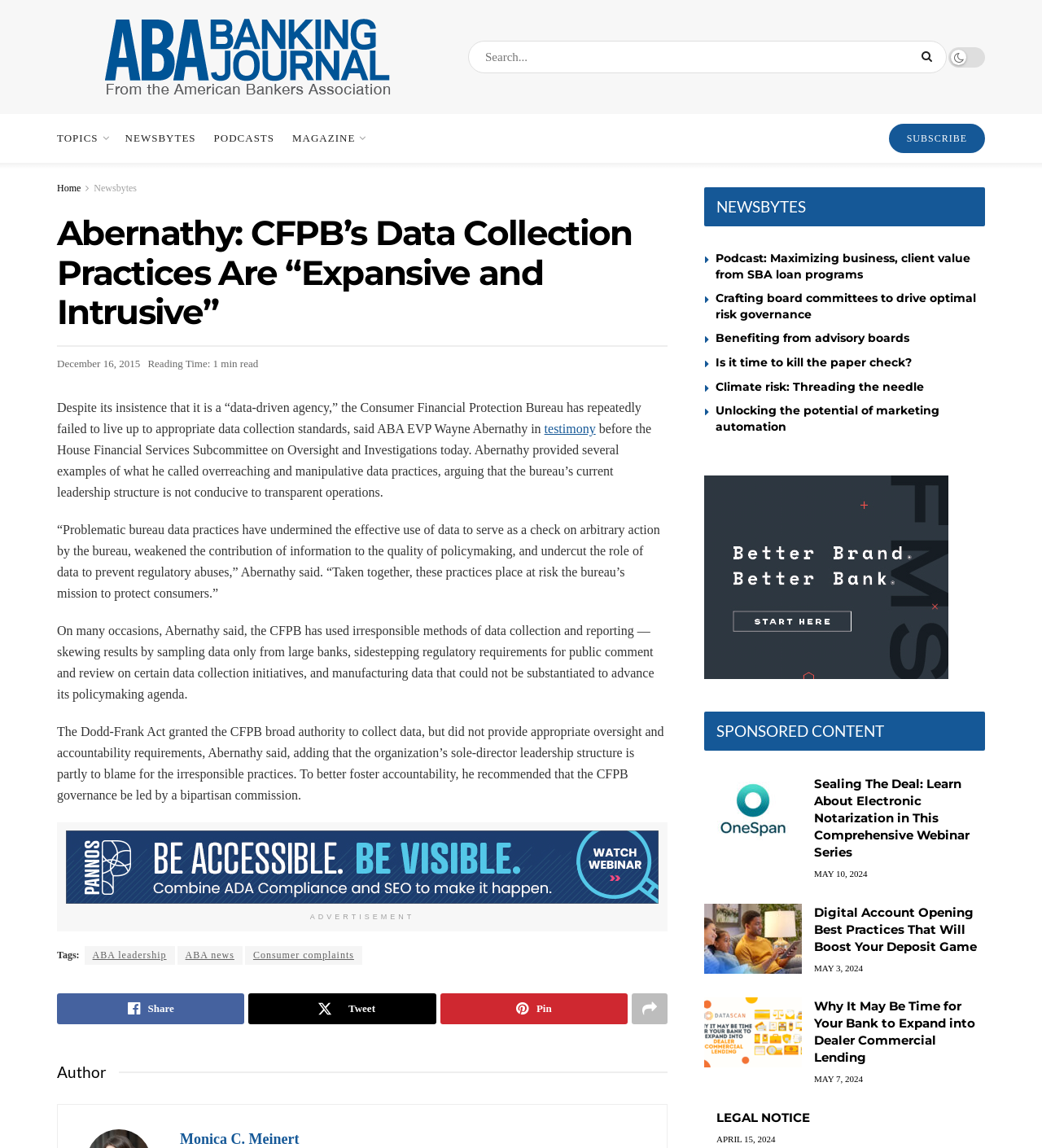Please determine the bounding box coordinates of the clickable area required to carry out the following instruction: "Read the article about CFPB’s data collection practices". The coordinates must be four float numbers between 0 and 1, represented as [left, top, right, bottom].

[0.055, 0.186, 0.641, 0.289]